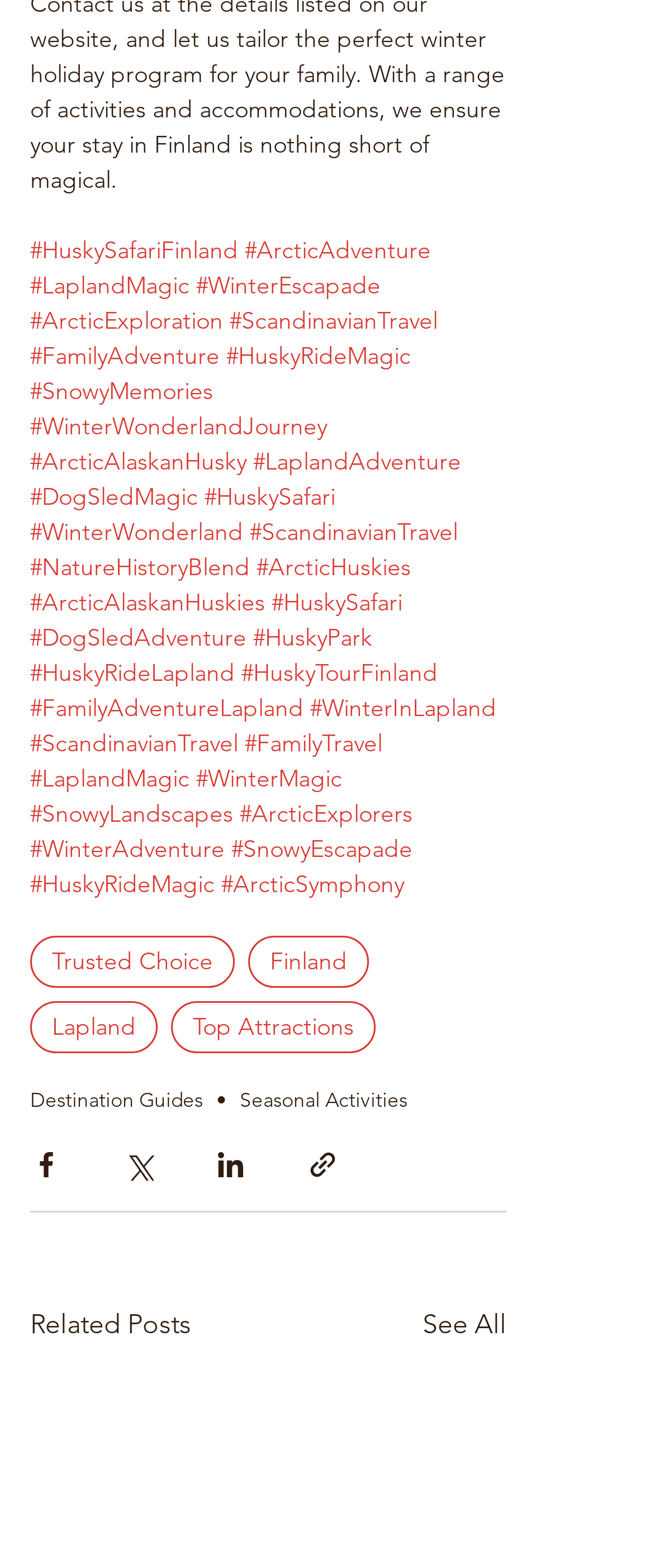Indicate the bounding box coordinates of the clickable region to achieve the following instruction: "View Destination Guides."

[0.046, 0.693, 0.31, 0.709]